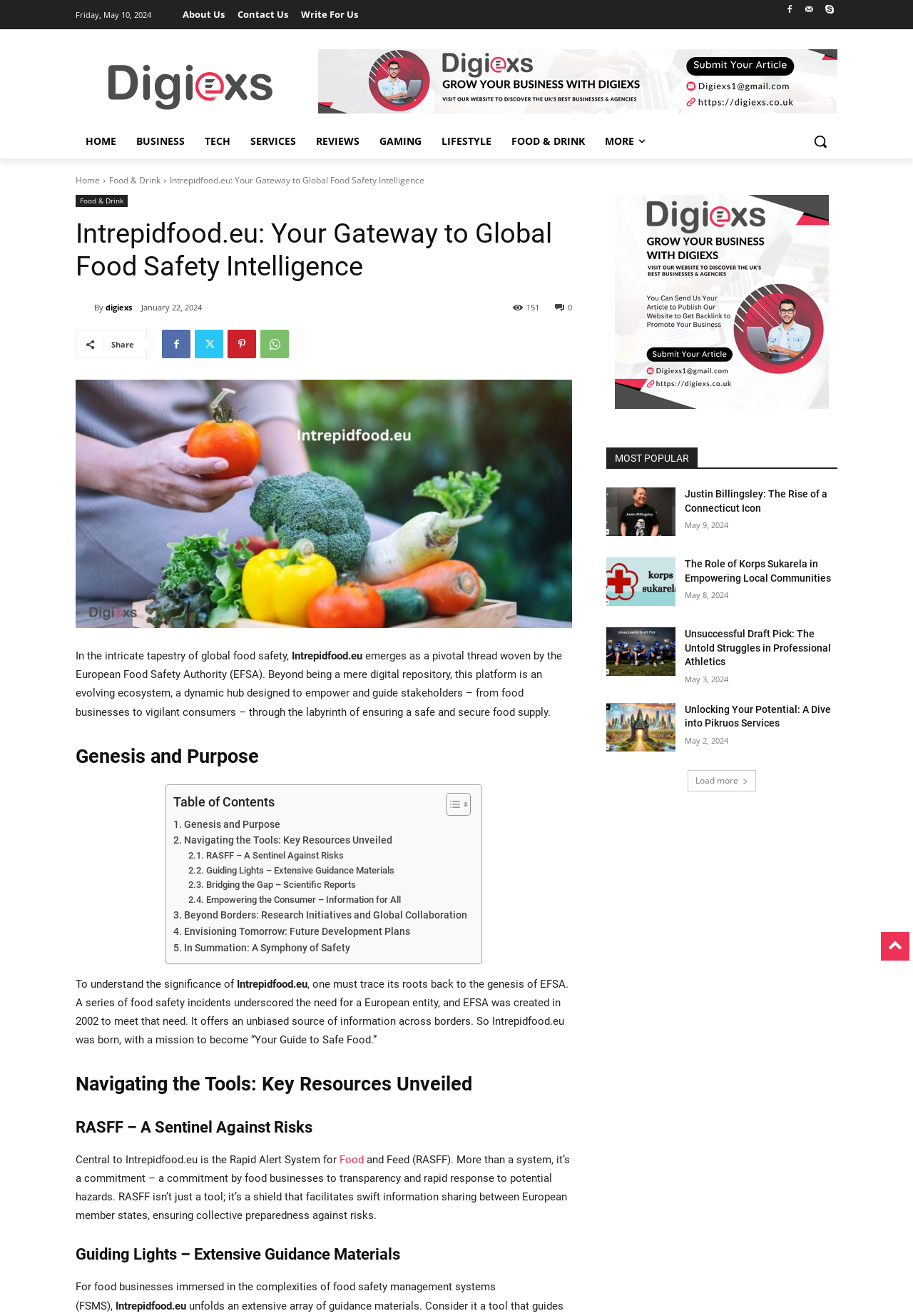What is the date displayed on the top of the webpage?
Look at the screenshot and respond with a single word or phrase.

Friday, May 10, 2024